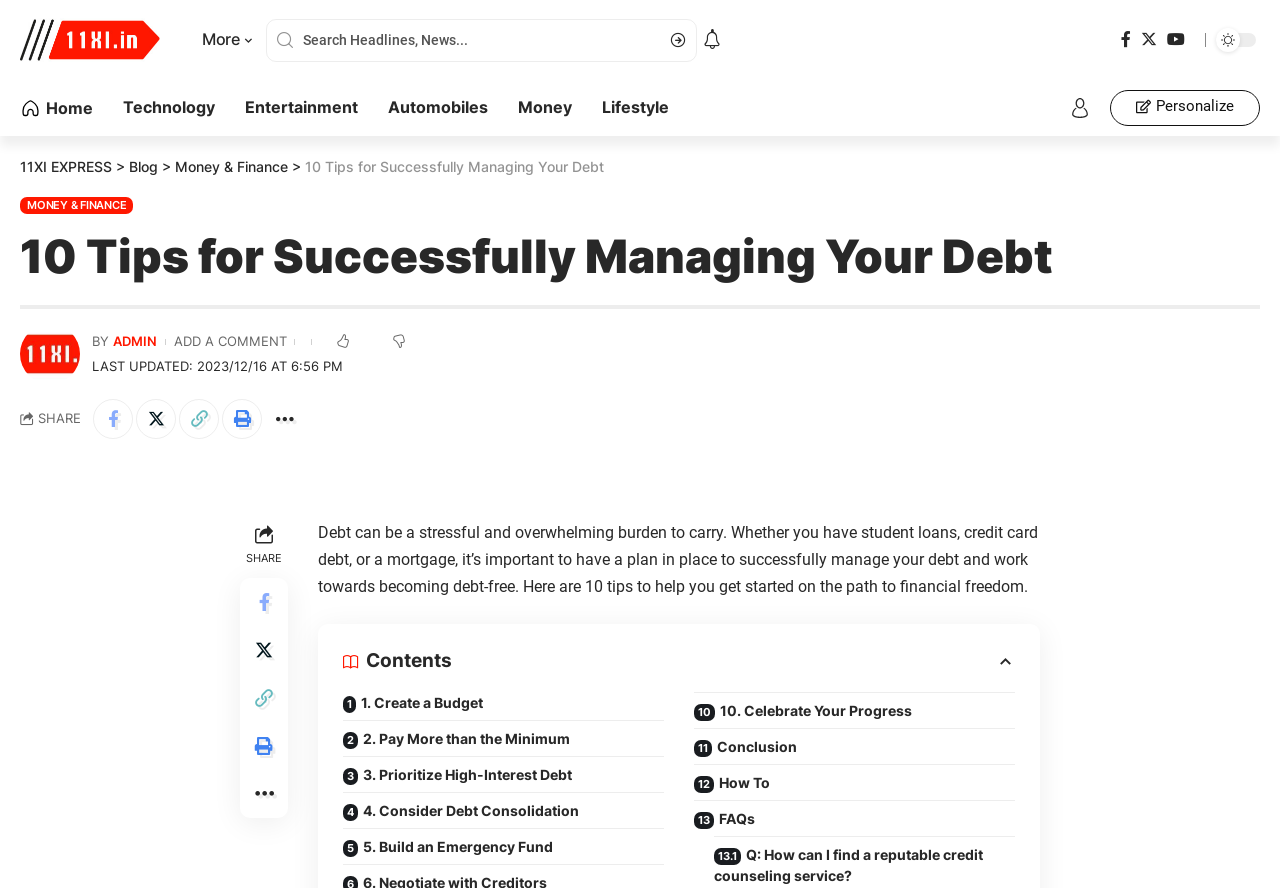Identify the bounding box coordinates for the region of the element that should be clicked to carry out the instruction: "Read the article about managing your debt". The bounding box coordinates should be four float numbers between 0 and 1, i.e., [left, top, right, bottom].

[0.248, 0.589, 0.811, 0.671]